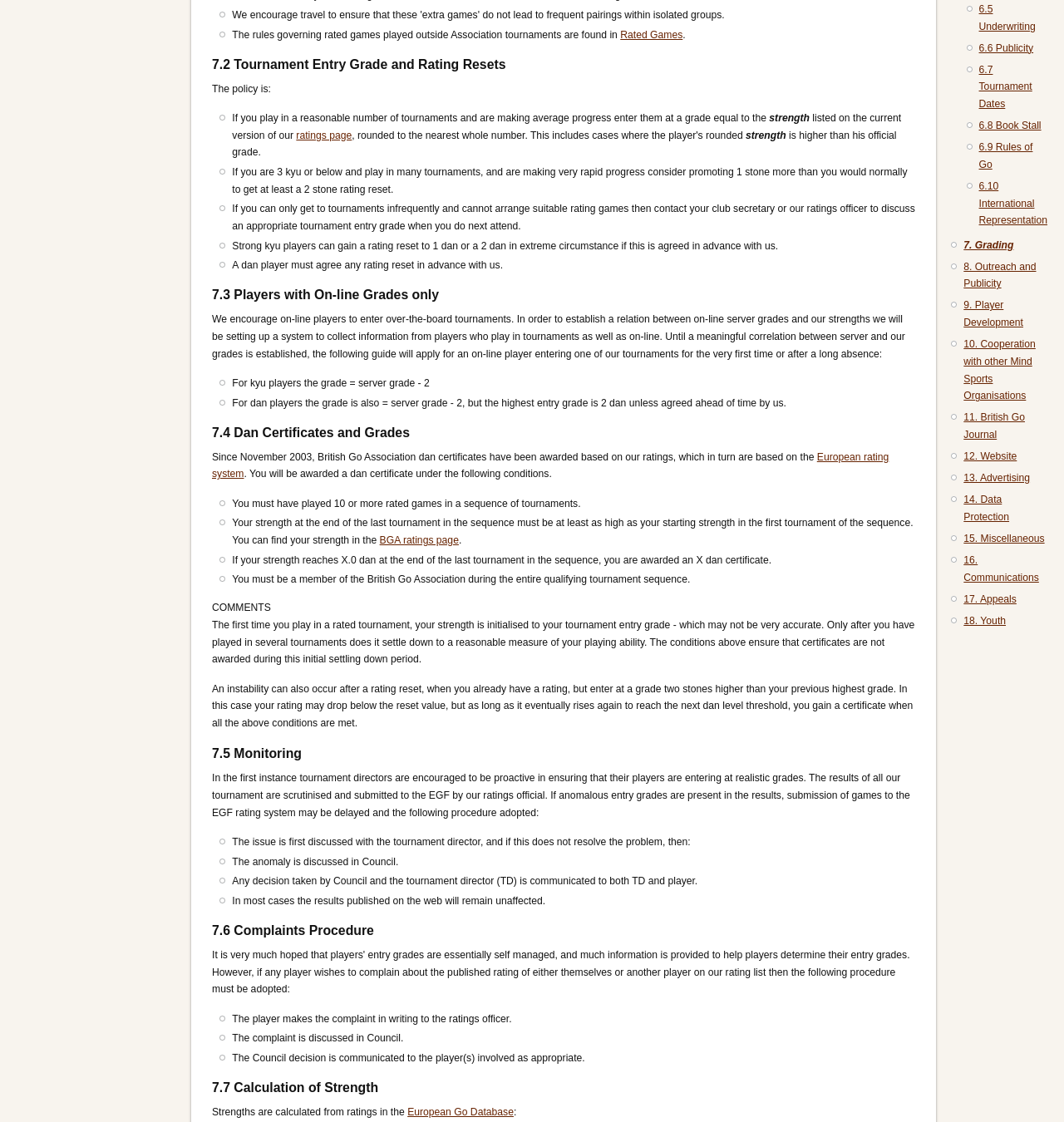Using the description "6.7 Tournament Dates", predict the bounding box of the relevant HTML element.

[0.92, 0.057, 0.97, 0.098]